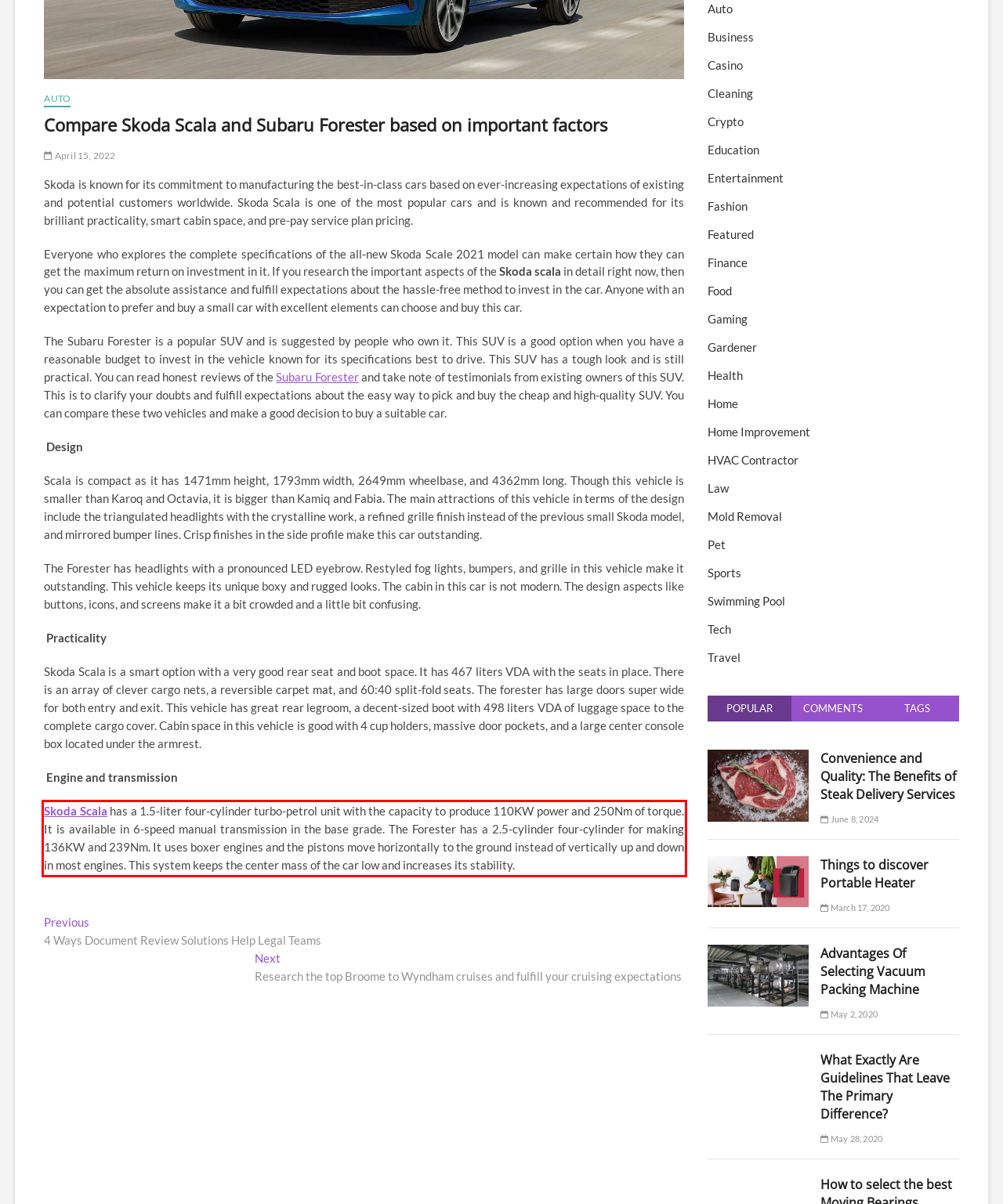Analyze the screenshot of the webpage and extract the text from the UI element that is inside the red bounding box.

Skoda Scala has a 1.5-liter four-cylinder turbo-petrol unit with the capacity to produce 110KW power and 250Nm of torque. It is available in 6-speed manual transmission in the base grade. The Forester has a 2.5-cylinder four-cylinder for making 136KW and 239Nm. It uses boxer engines and the pistons move horizontally to the ground instead of vertically up and down in most engines. This system keeps the center mass of the car low and increases its stability.